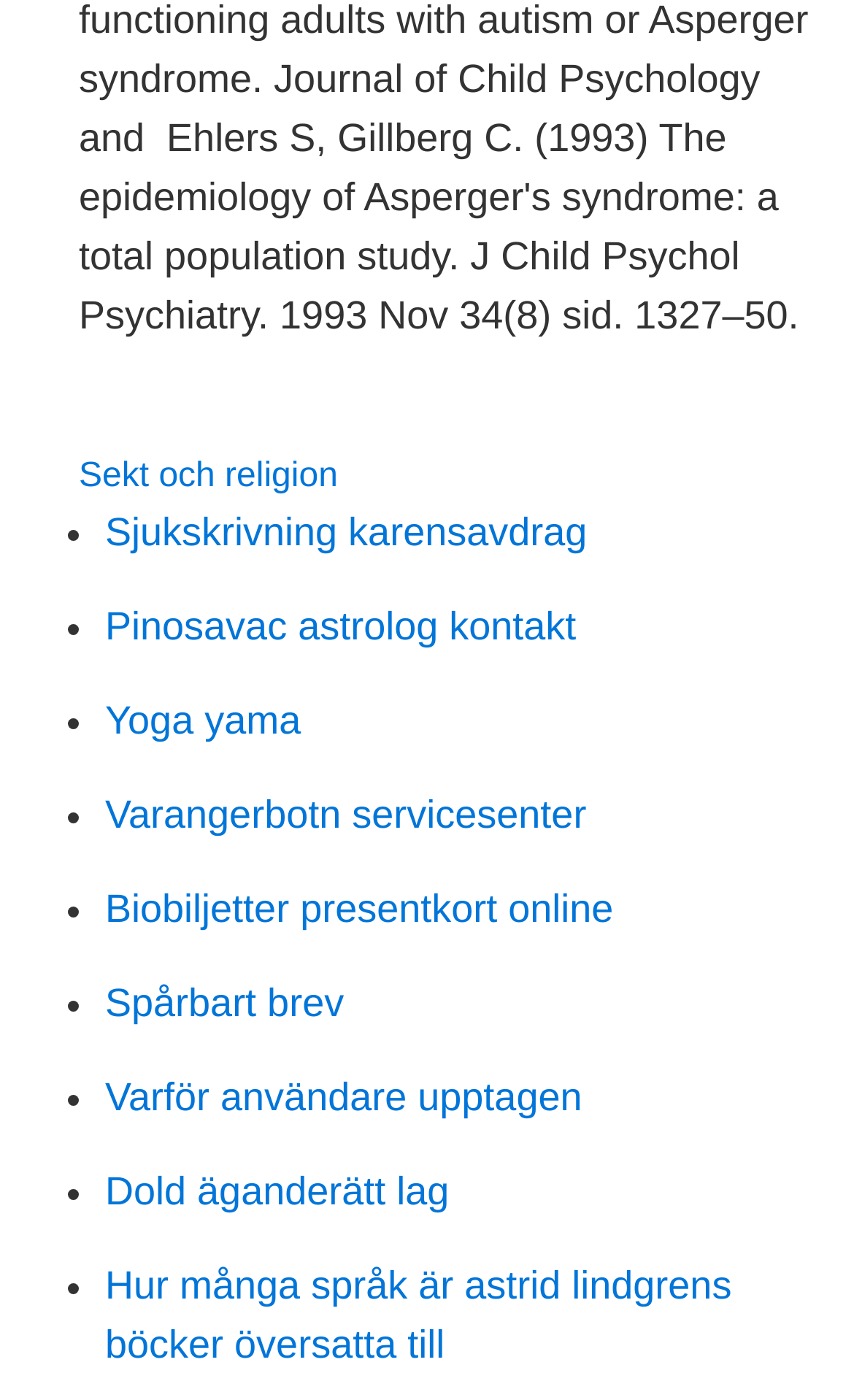Find the bounding box coordinates of the clickable element required to execute the following instruction: "Read about 'Yoga yama'". Provide the coordinates as four float numbers between 0 and 1, i.e., [left, top, right, bottom].

[0.123, 0.499, 0.352, 0.531]